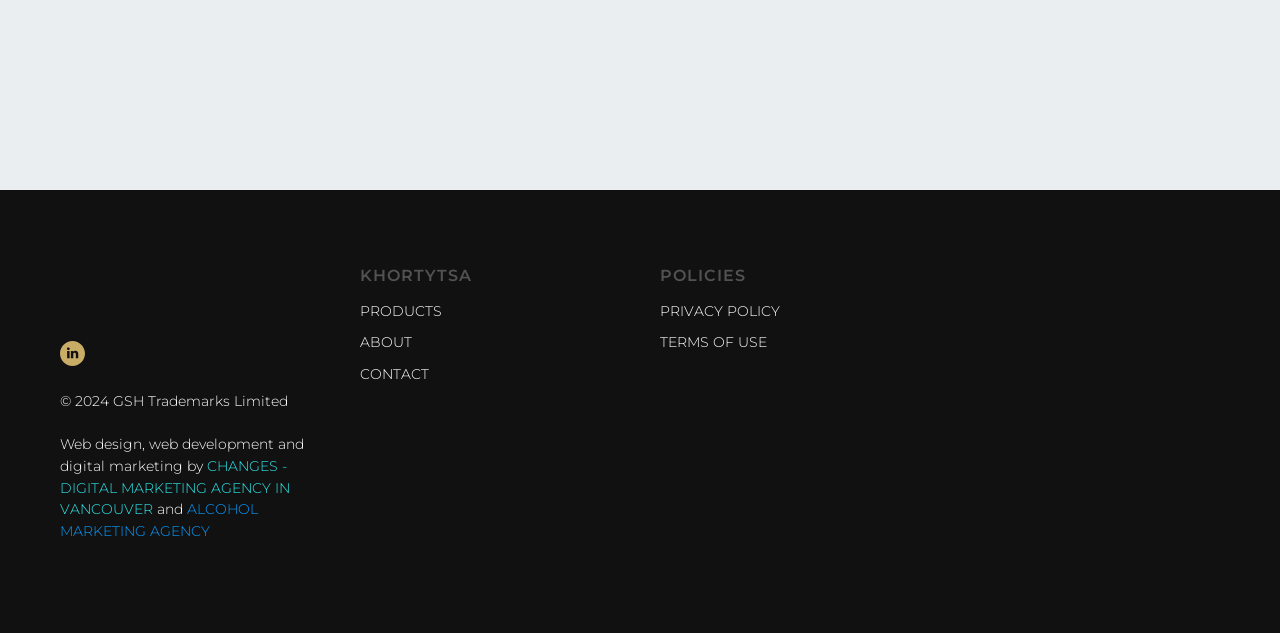What is the name of the brand?
Please use the image to provide an in-depth answer to the question.

I found the name of the brand 'KHORTYTSA' at the top of the webpage, which is a prominent element, and it is also mentioned in the image and link elements.